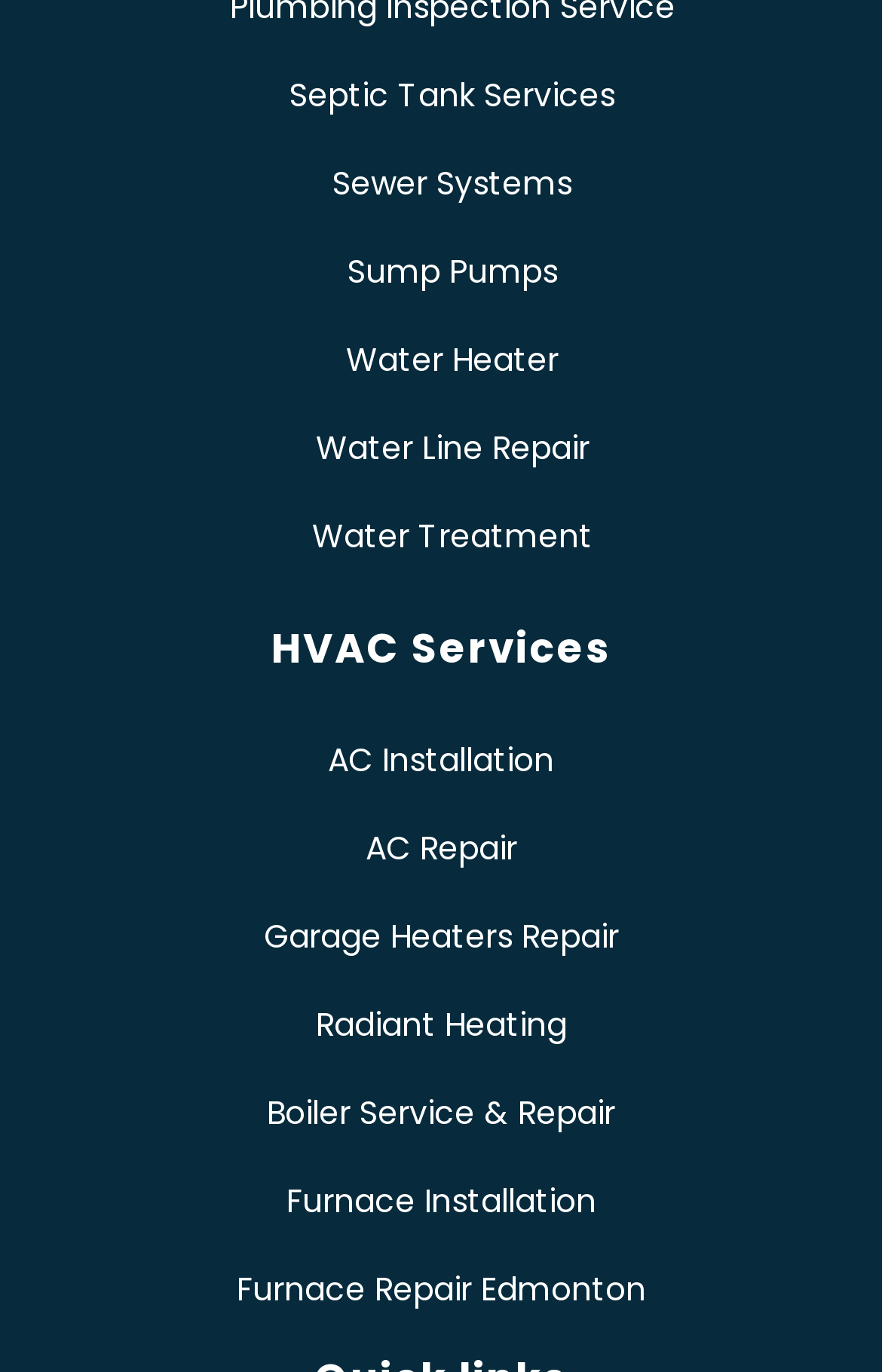Identify the bounding box coordinates for the UI element described by the following text: "parent_node: Comment * name="h1be4c7513"". Provide the coordinates as four float numbers between 0 and 1, in the format [left, top, right, bottom].

None